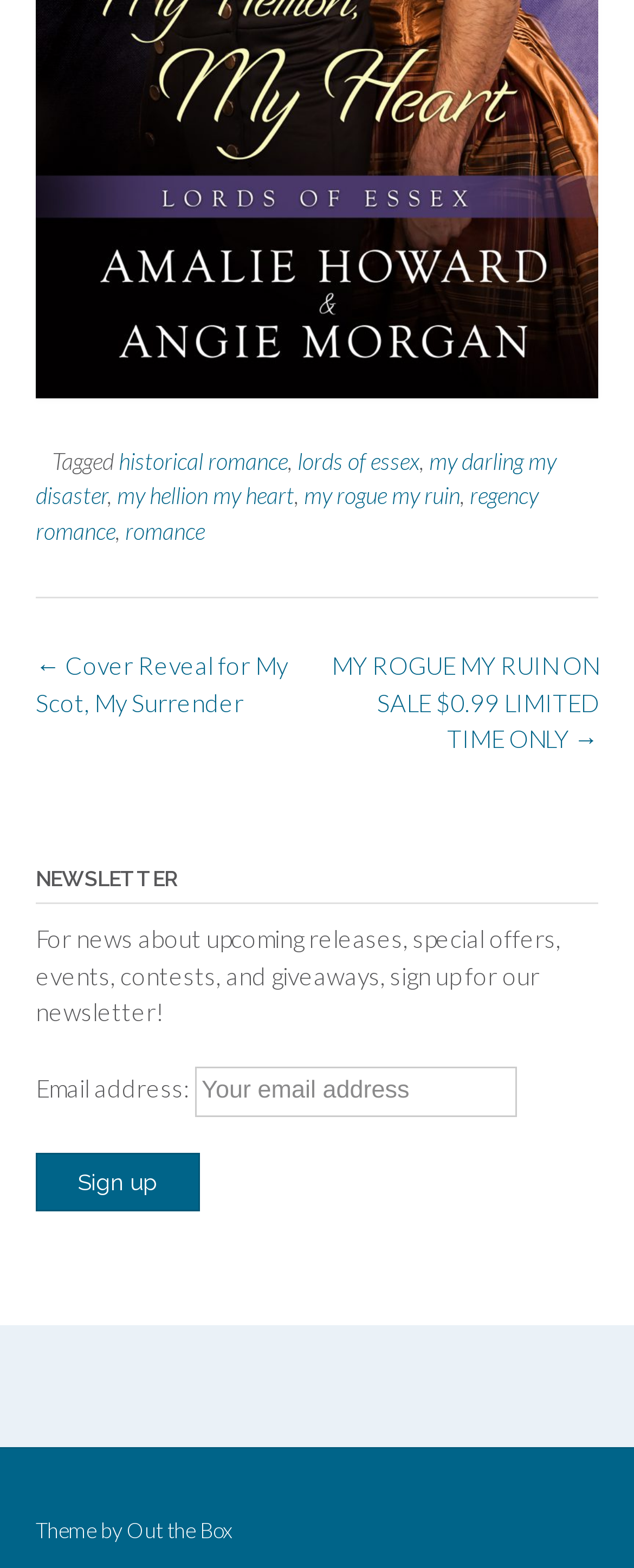What is the function of the textbox?
Please ensure your answer is as detailed and informative as possible.

The textbox is labeled 'Email address:' and is required, indicating that it is for users to enter their email address, likely to sign up for the newsletter.